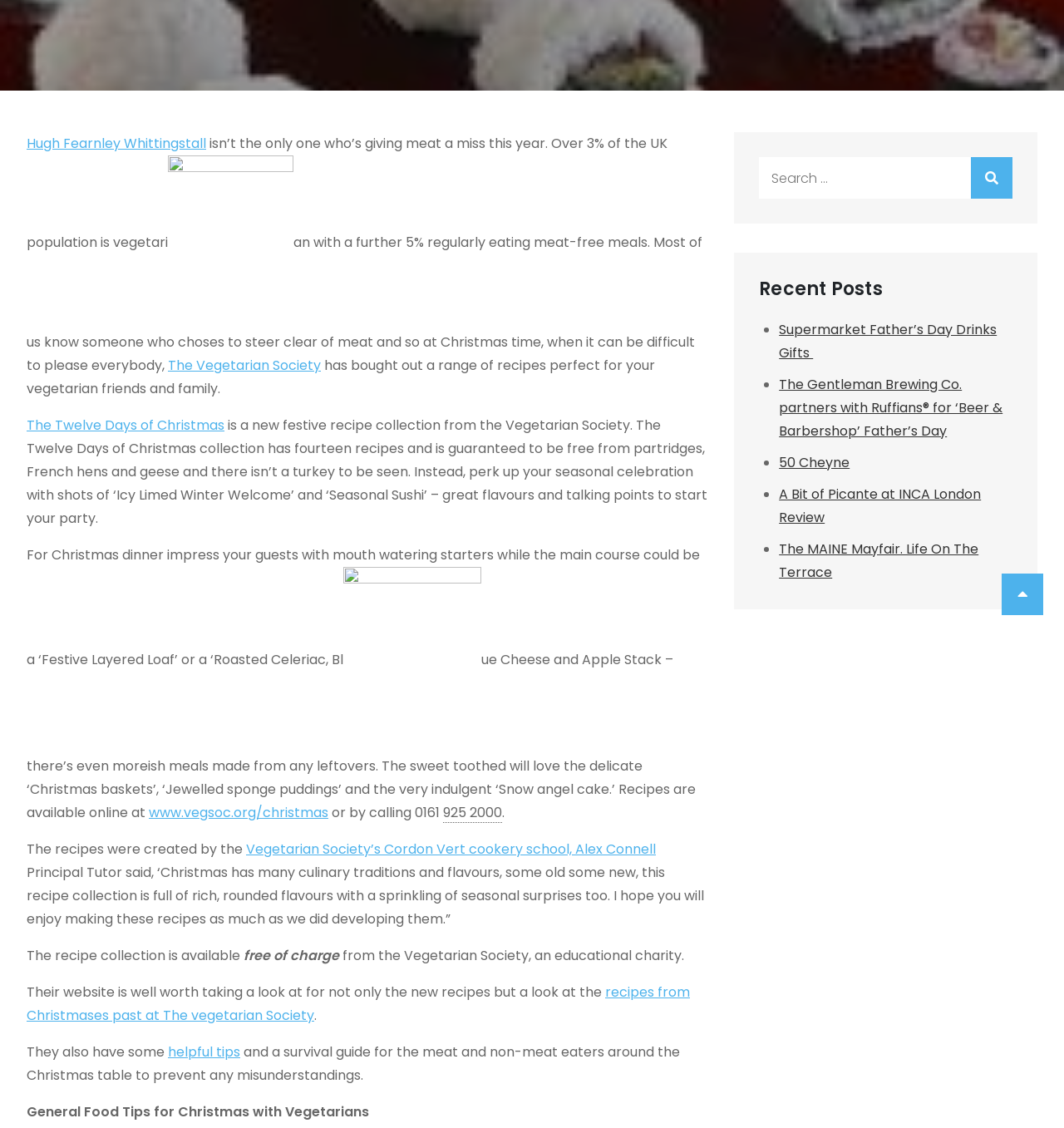Predict the bounding box of the UI element based on the description: "parent_node: Search for: value="Search"". The coordinates should be four float numbers between 0 and 1, formatted as [left, top, right, bottom].

[0.912, 0.139, 0.952, 0.176]